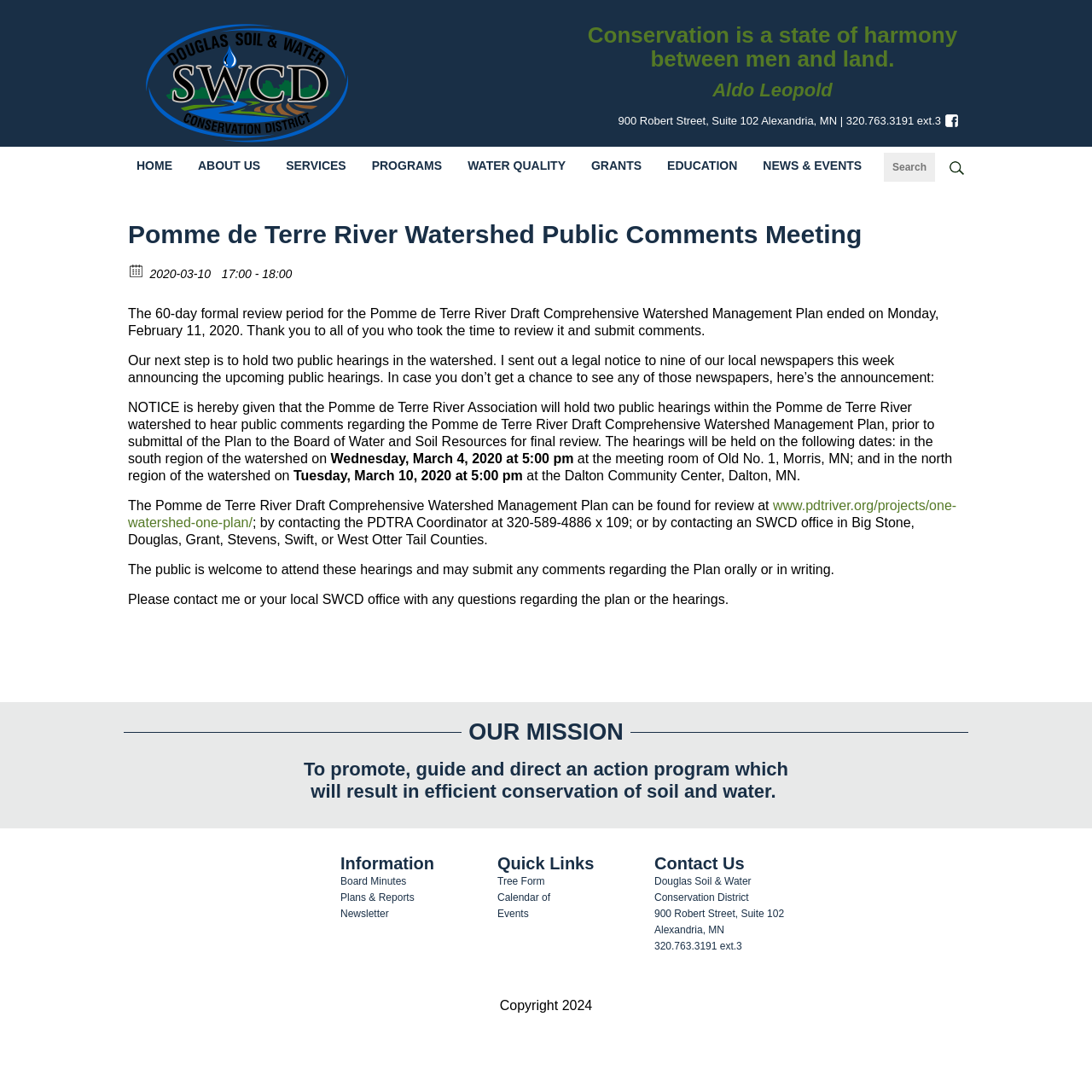Provide a single word or phrase to answer the given question: 
What is the purpose of the public hearings?

To hear public comments on the Pomme de Terre River Draft Comprehensive Watershed Management Plan